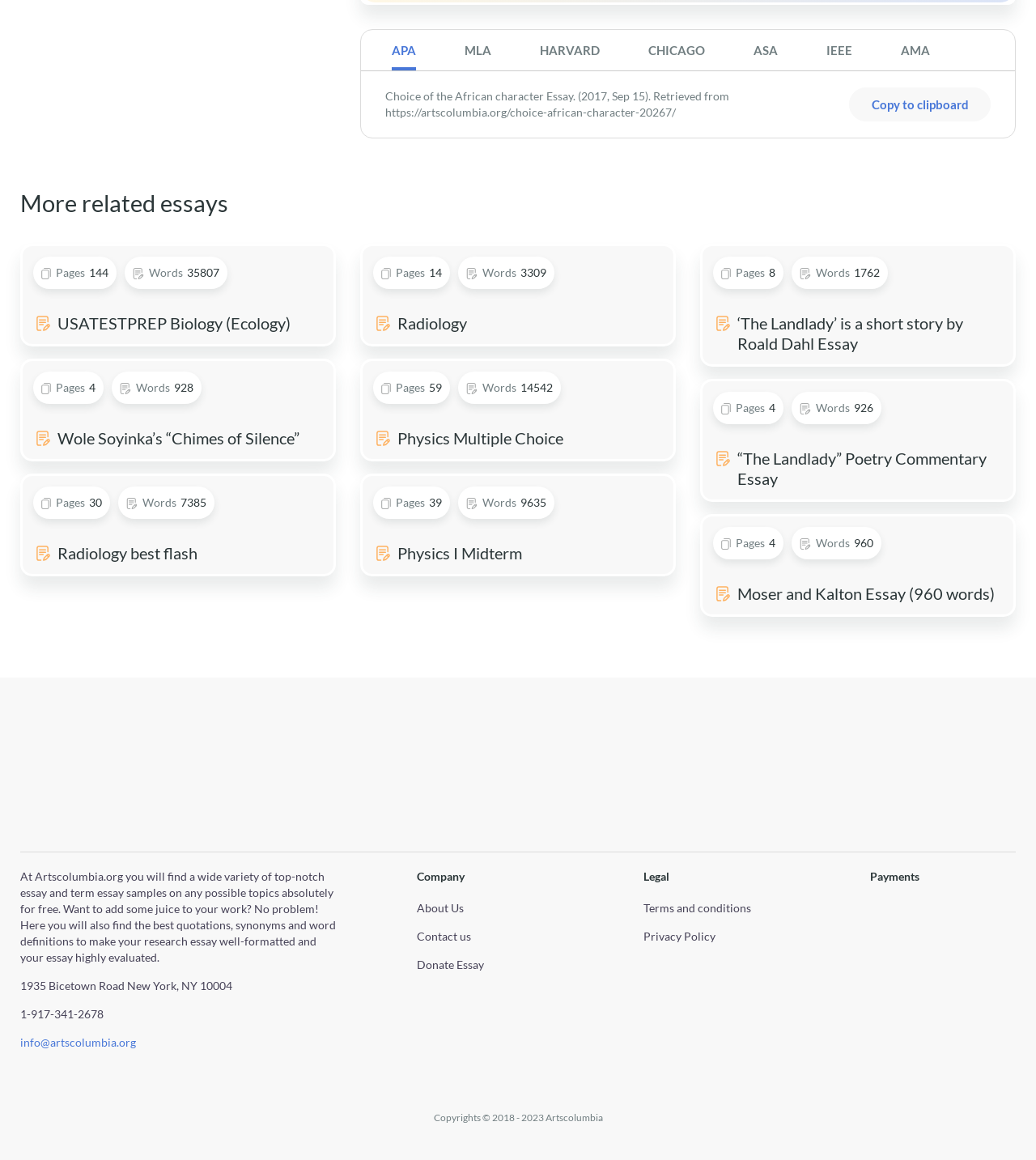Could you locate the bounding box coordinates for the section that should be clicked to accomplish this task: "Click the APA button".

[0.355, 0.026, 0.425, 0.061]